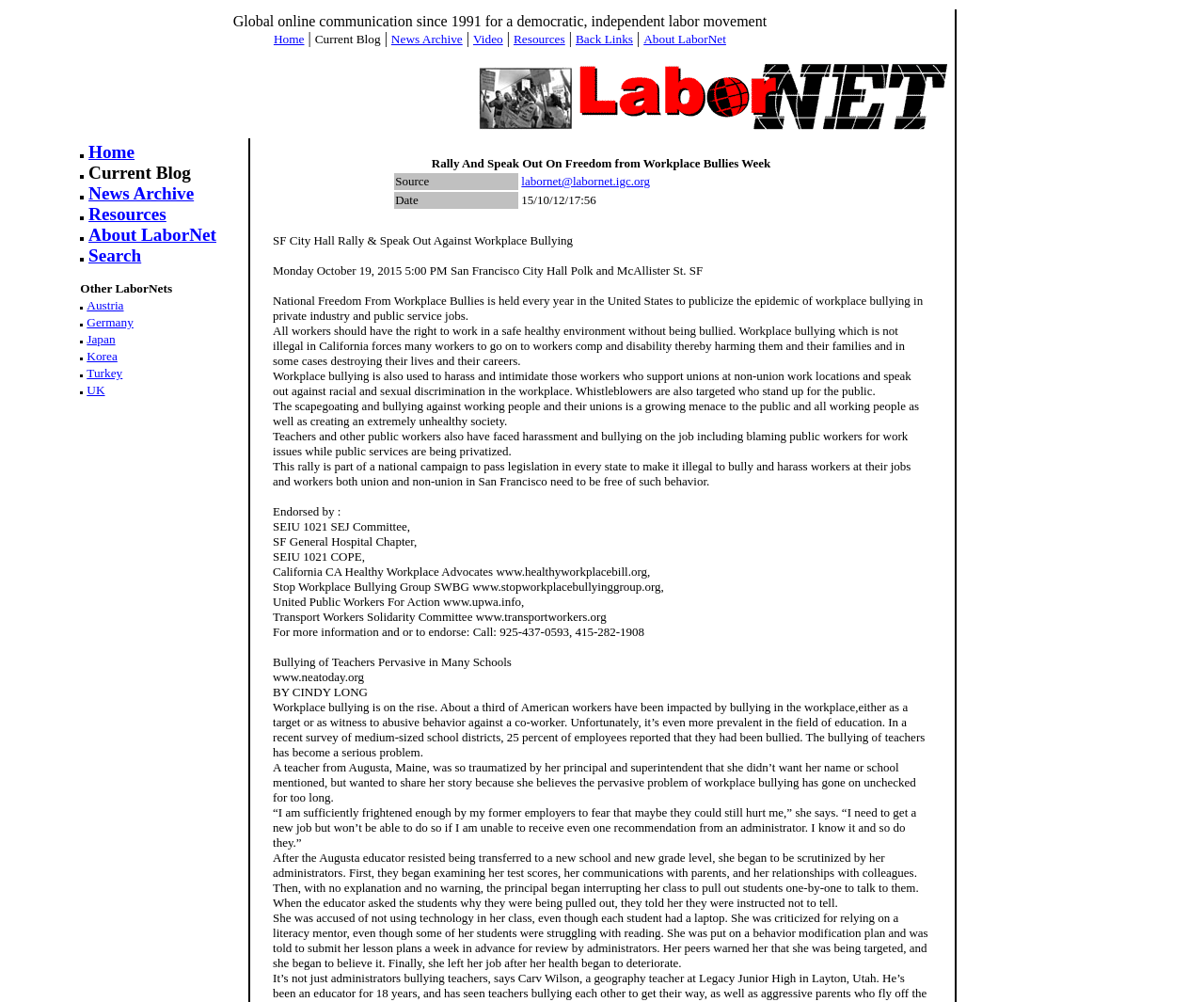What organization is mentioned as endorsing the rally against workplace bullying?
Based on the image, give a one-word or short phrase answer.

SEIU 1021